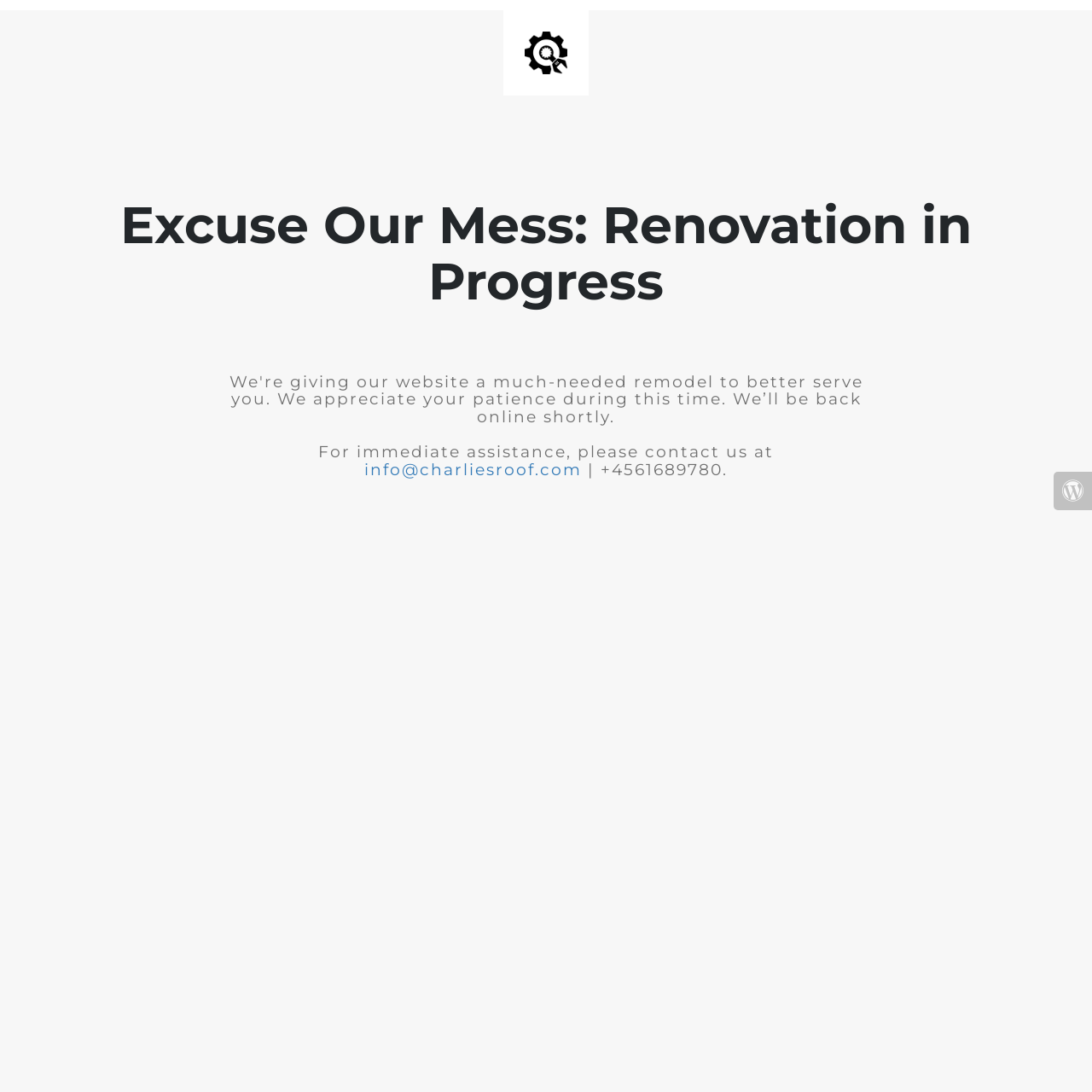Using the webpage screenshot, locate the HTML element that fits the following description and provide its bounding box: "info@charliesroof.com".

[0.334, 0.421, 0.533, 0.439]